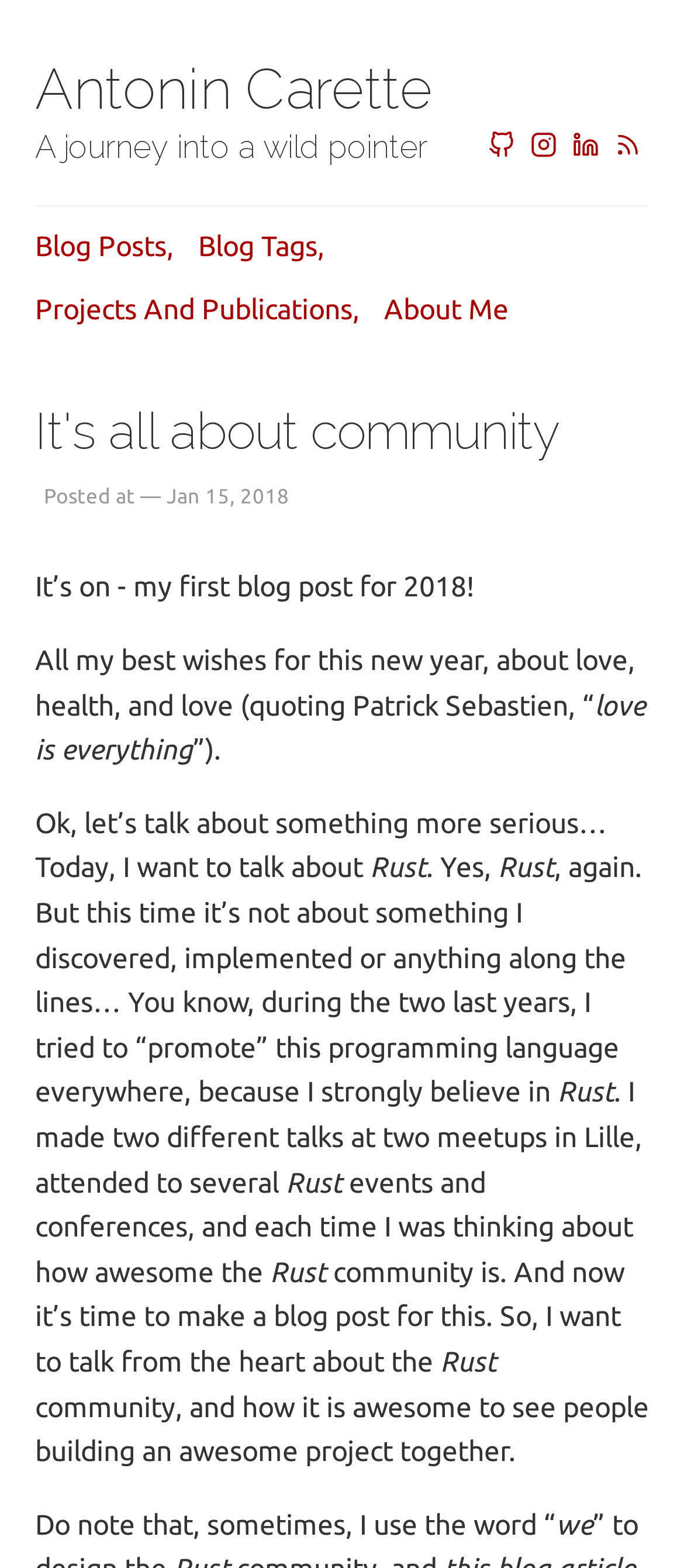Please identify the coordinates of the bounding box that should be clicked to fulfill this instruction: "Check out the blog posts".

[0.051, 0.147, 0.254, 0.167]